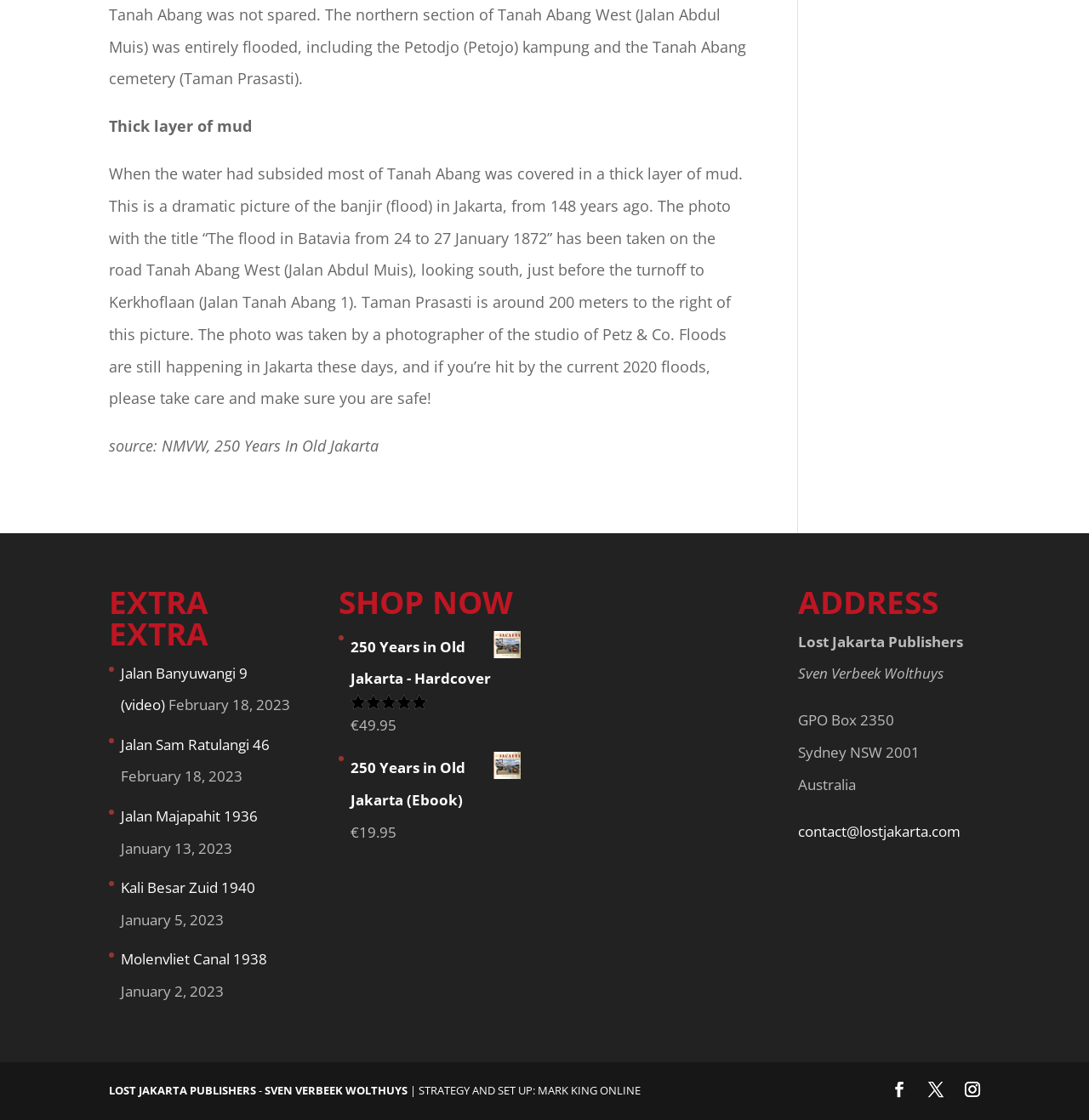Please find the bounding box coordinates in the format (top-left x, top-left y, bottom-right x, bottom-right y) for the given element description. Ensure the coordinates are floating point numbers between 0 and 1. Description: Mark King Online

[0.494, 0.967, 0.588, 0.98]